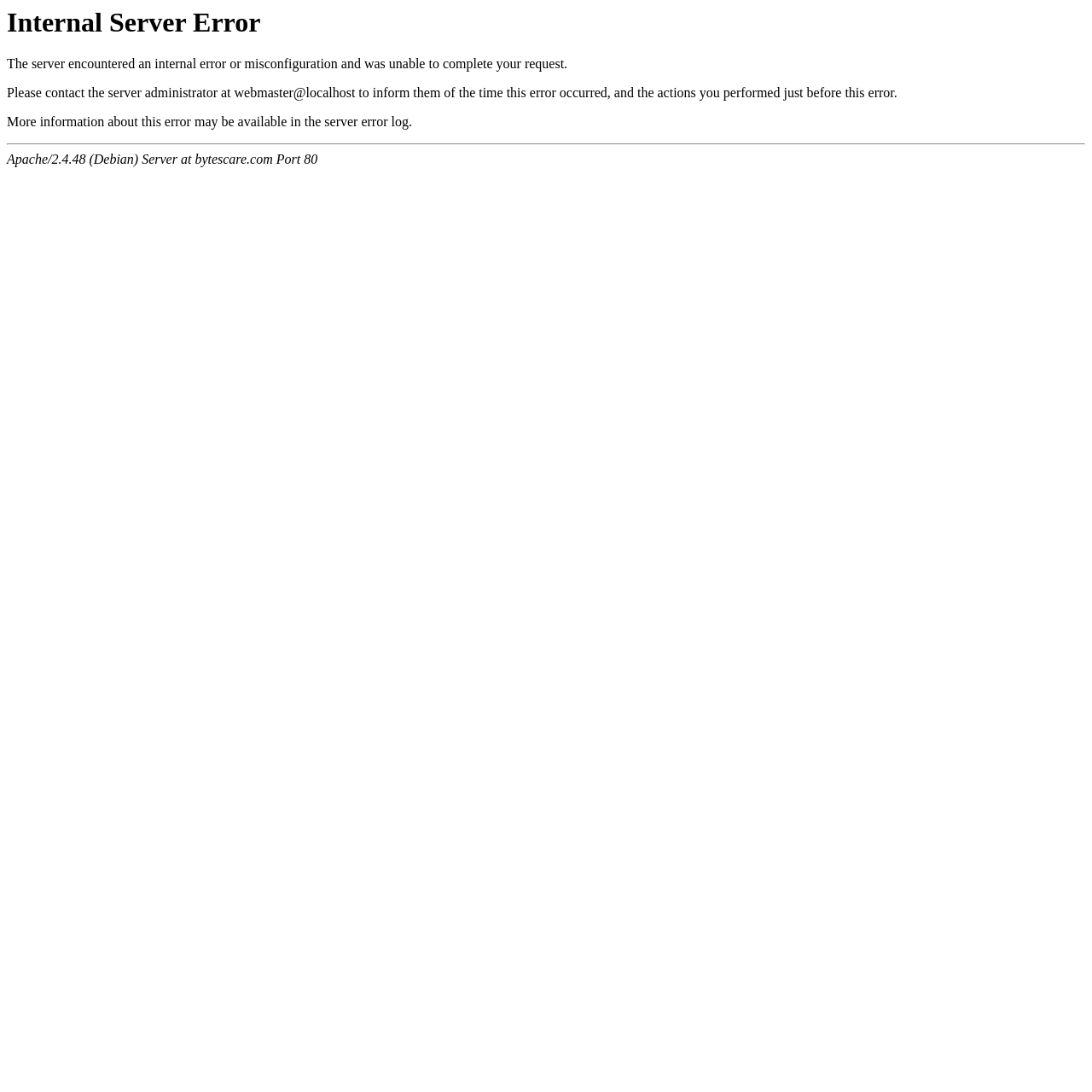Please give a succinct answer to the question in one word or phrase:
Is there a horizontal separator on the page?

Yes